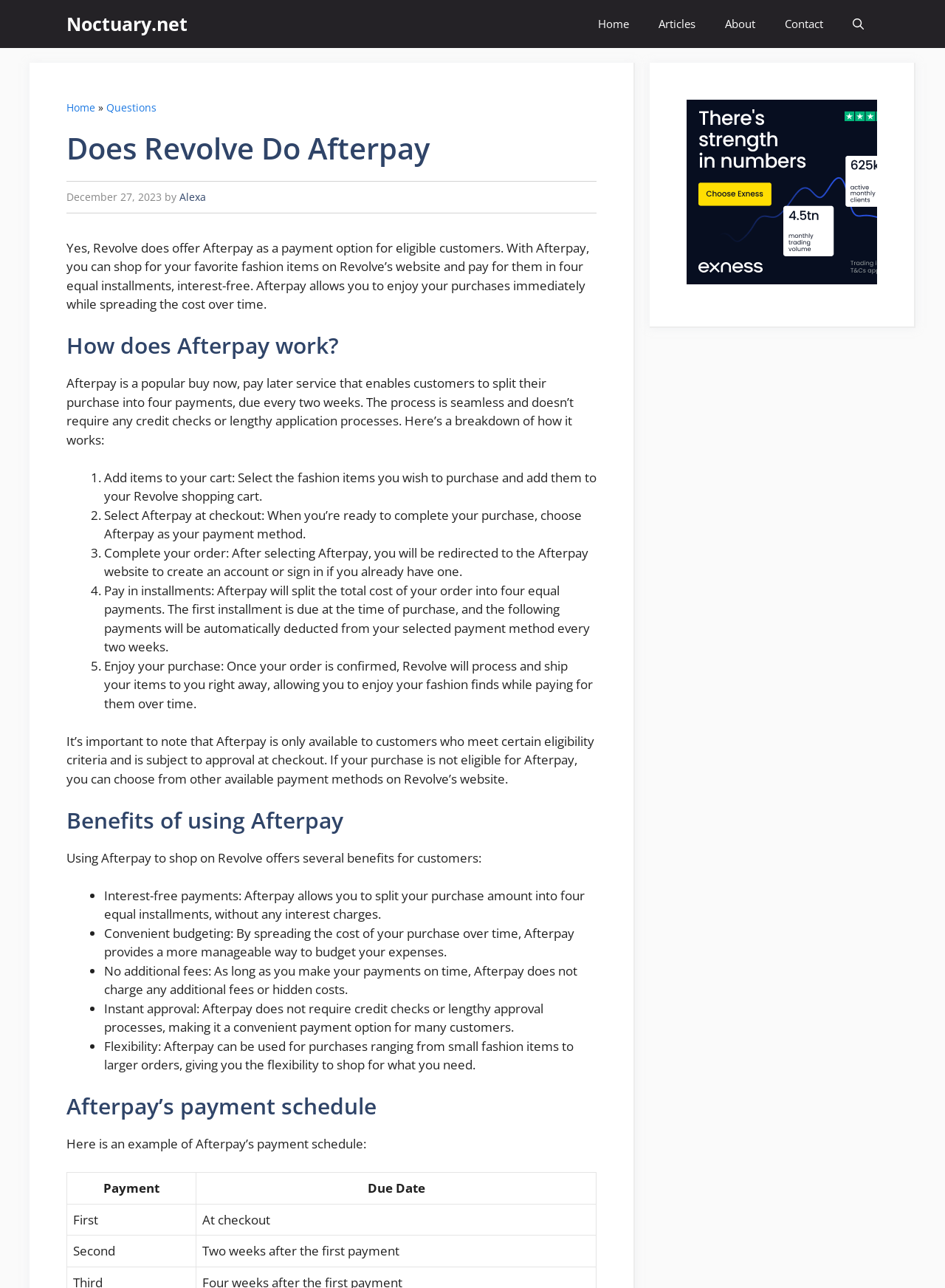What is the benefit of using Afterpay for interest-free payments?
Offer a detailed and exhaustive answer to the question.

The webpage states that one of the benefits of using Afterpay is that it allows customers to split their purchase amount into four equal installments without any interest charges, making it a convenient and budget-friendly payment option.